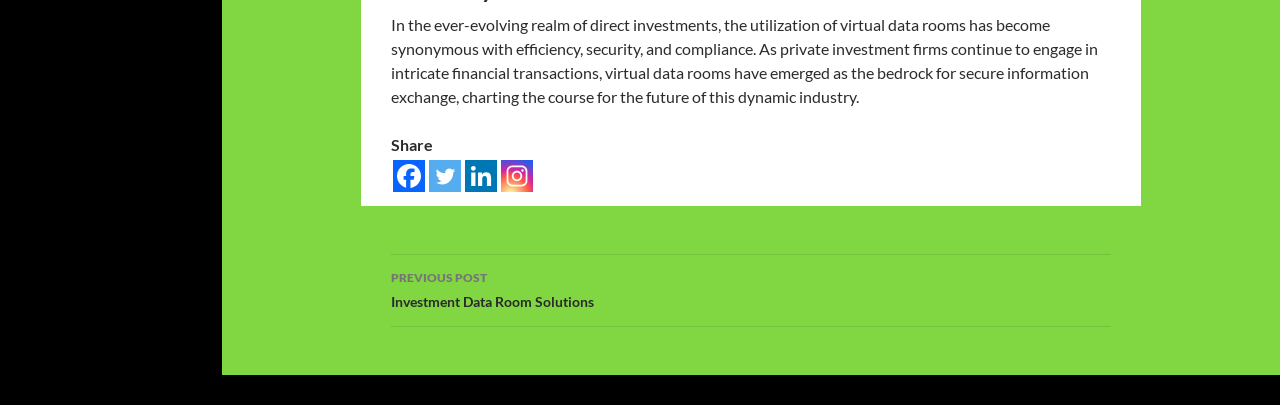Based on the description "aria-label="Linkedin" title="Linkedin"", find the bounding box of the specified UI element.

[0.363, 0.395, 0.388, 0.474]